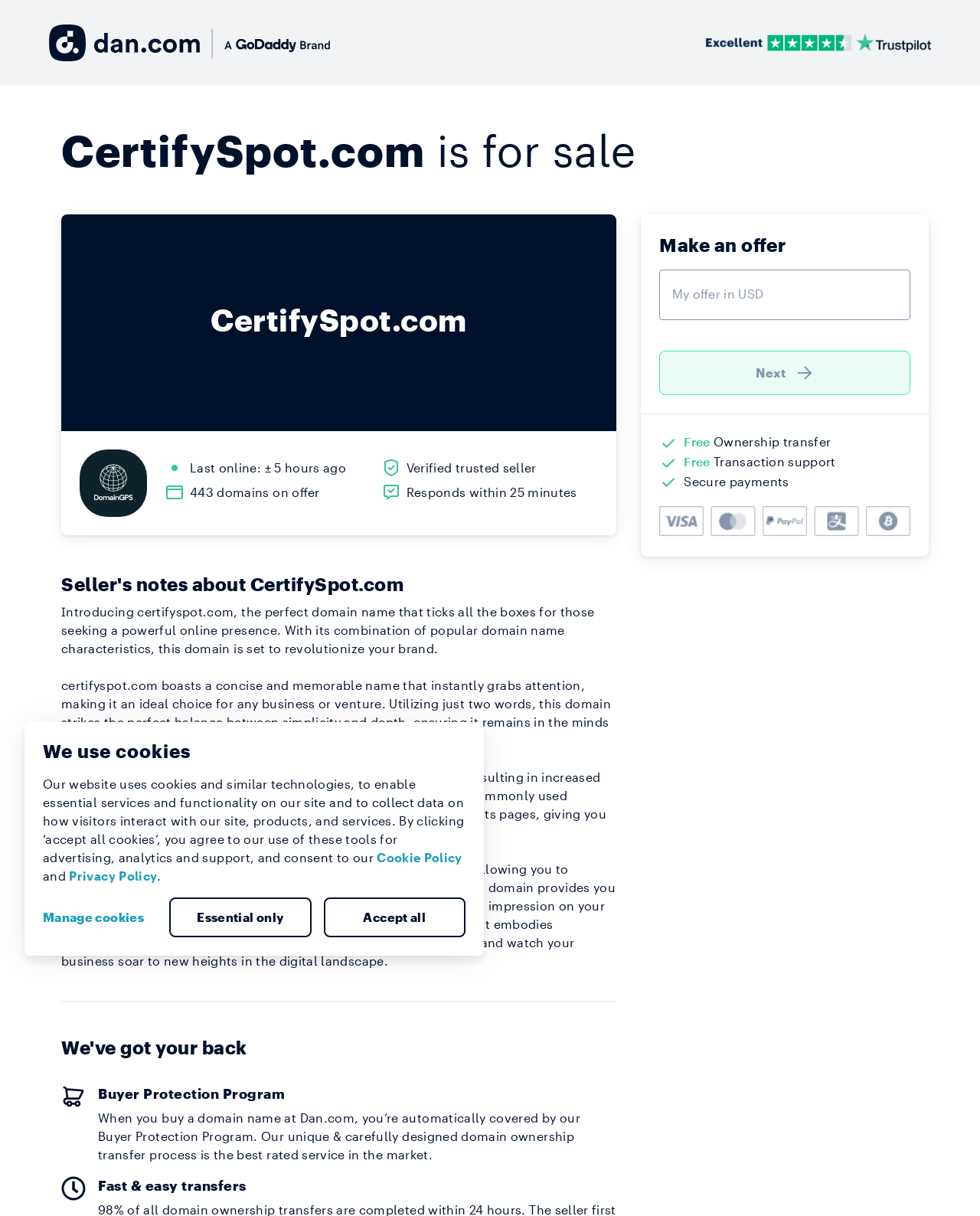What is the logo above the 'CertifySpot.com' heading? From the image, respond with a single word or brief phrase.

Trustpilot logo